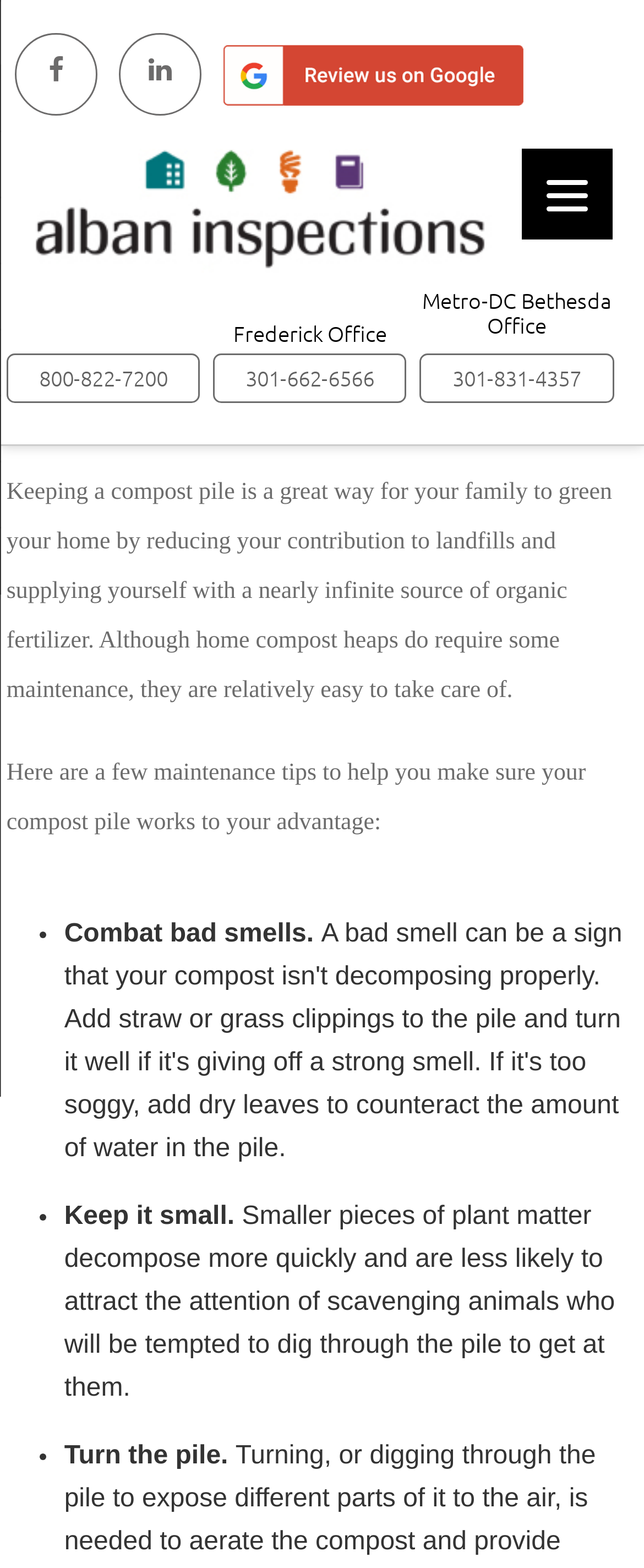Locate the bounding box coordinates of the element's region that should be clicked to carry out the following instruction: "Call the 800-822-7200 number". The coordinates need to be four float numbers between 0 and 1, i.e., [left, top, right, bottom].

[0.01, 0.226, 0.311, 0.257]